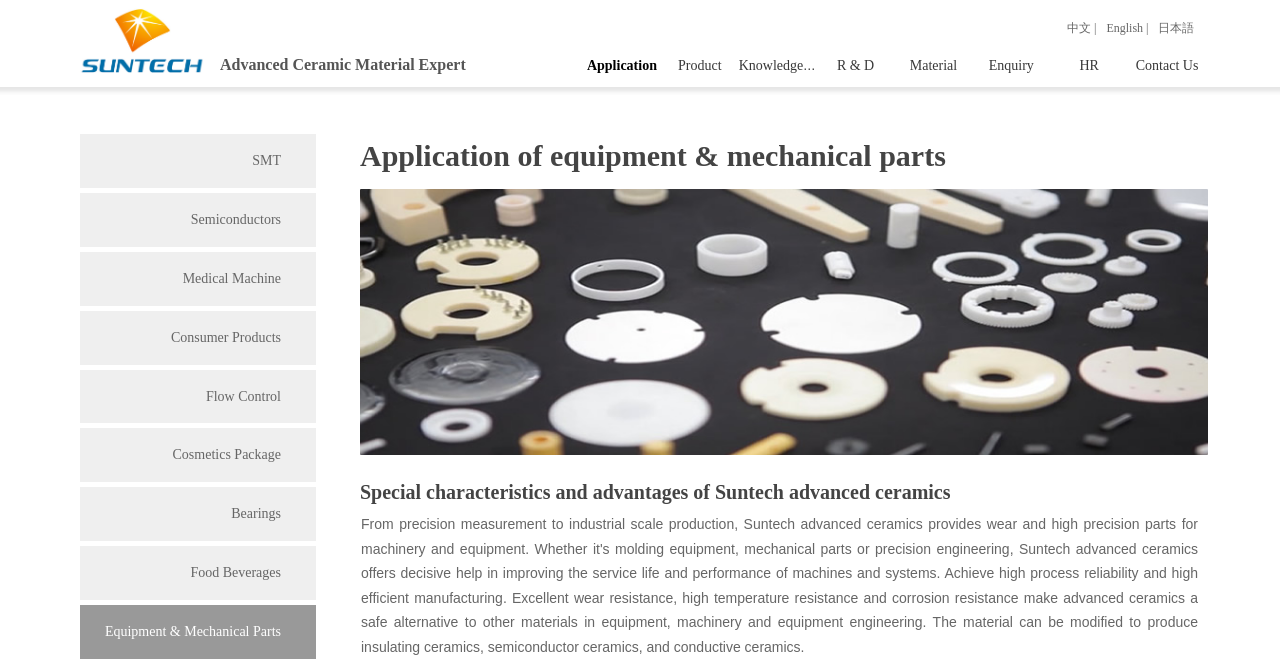Show me the bounding box coordinates of the clickable region to achieve the task as per the instruction: "Learn about Equipment & Mechanical Parts".

[0.062, 0.907, 0.247, 0.995]